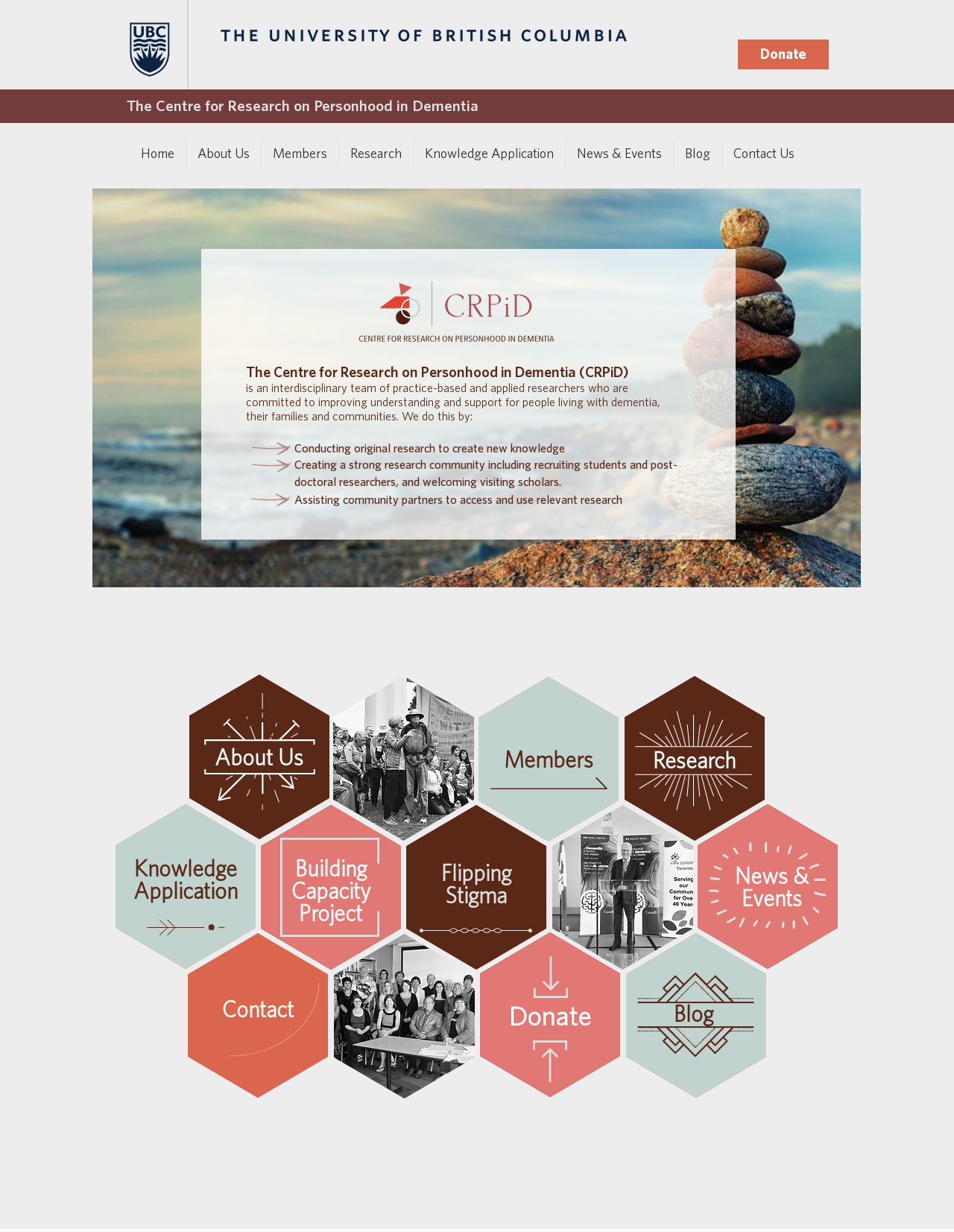What is the name of the research center?
Use the image to answer the question with a single word or phrase.

CRPiD